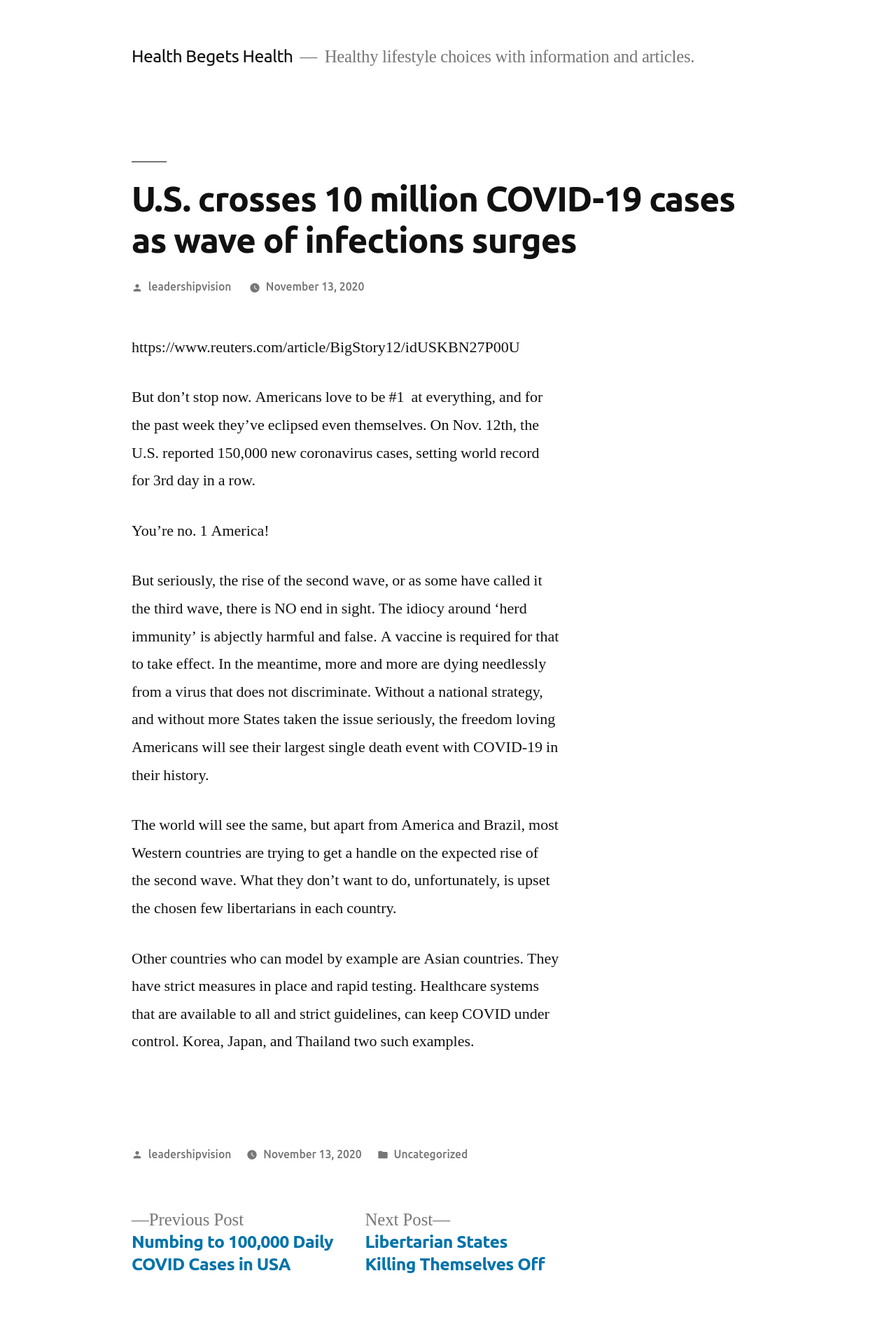Please find the top heading of the webpage and generate its text.

U.S. crosses 10 million COVID-19 cases as wave of infections surges